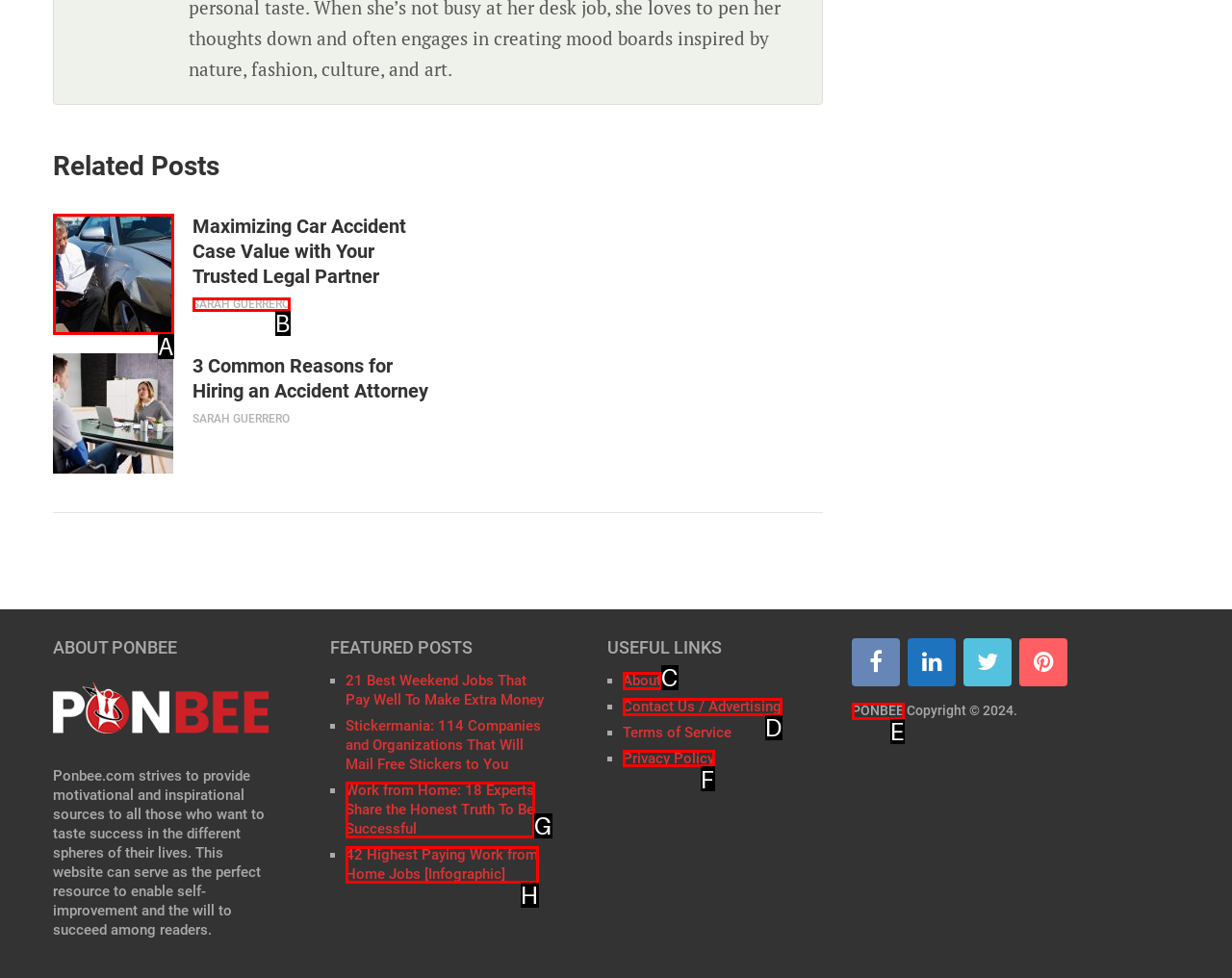Point out which HTML element you should click to fulfill the task: Check the Privacy Policy.
Provide the option's letter from the given choices.

F